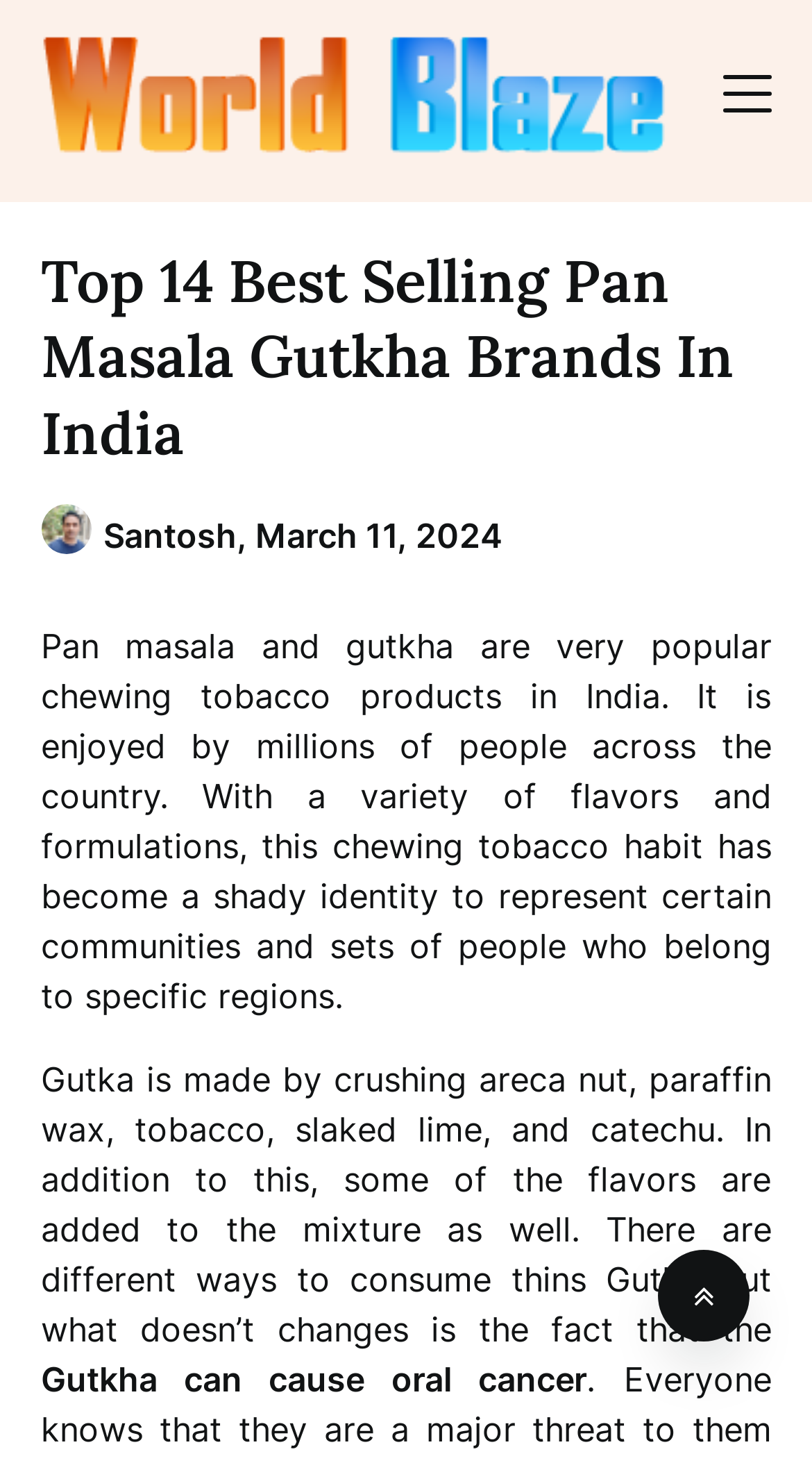What is the author's name?
Give a detailed explanation using the information visible in the image.

The author's name is mentioned in the webpage as 'Santosh,' which is located below the heading and above the main content. This suggests that Santosh is the author of the webpage.